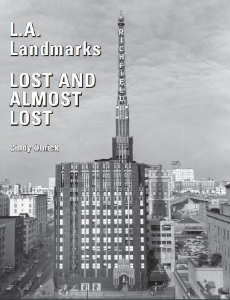Explain the image with as much detail as possible.

The image showcases the book cover for "L.A. Landmarks: Lost and Almost Lost" by Cindy Olnick. The cover features a striking black-and-white photograph of a historic Los Angeles building, prominently displaying its architectural details and iconic rooftop signage. This image evokes a sense of nostalgia, highlighting the rich history of Los Angeles and the structures that have shaped its landscape. The title text is boldly presented in a modern typeface, emphasizing the theme of preservation and exploration of LA's lost landmarks. The cover design effectively captures the essence of urban heritage, inviting readers to delve into the stories of buildings that hold significant cultural value.